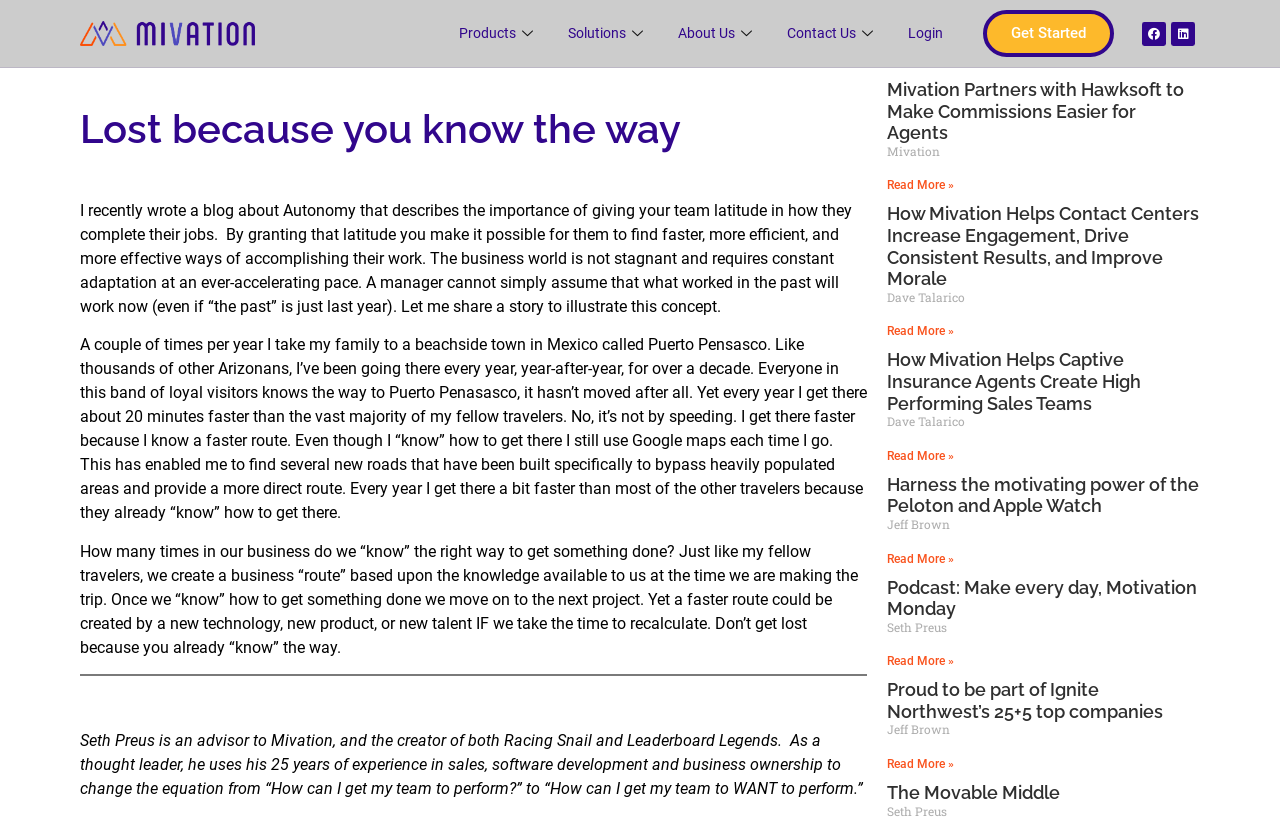Reply to the question with a single word or phrase:
What is the main topic of the blog post?

Autonomy